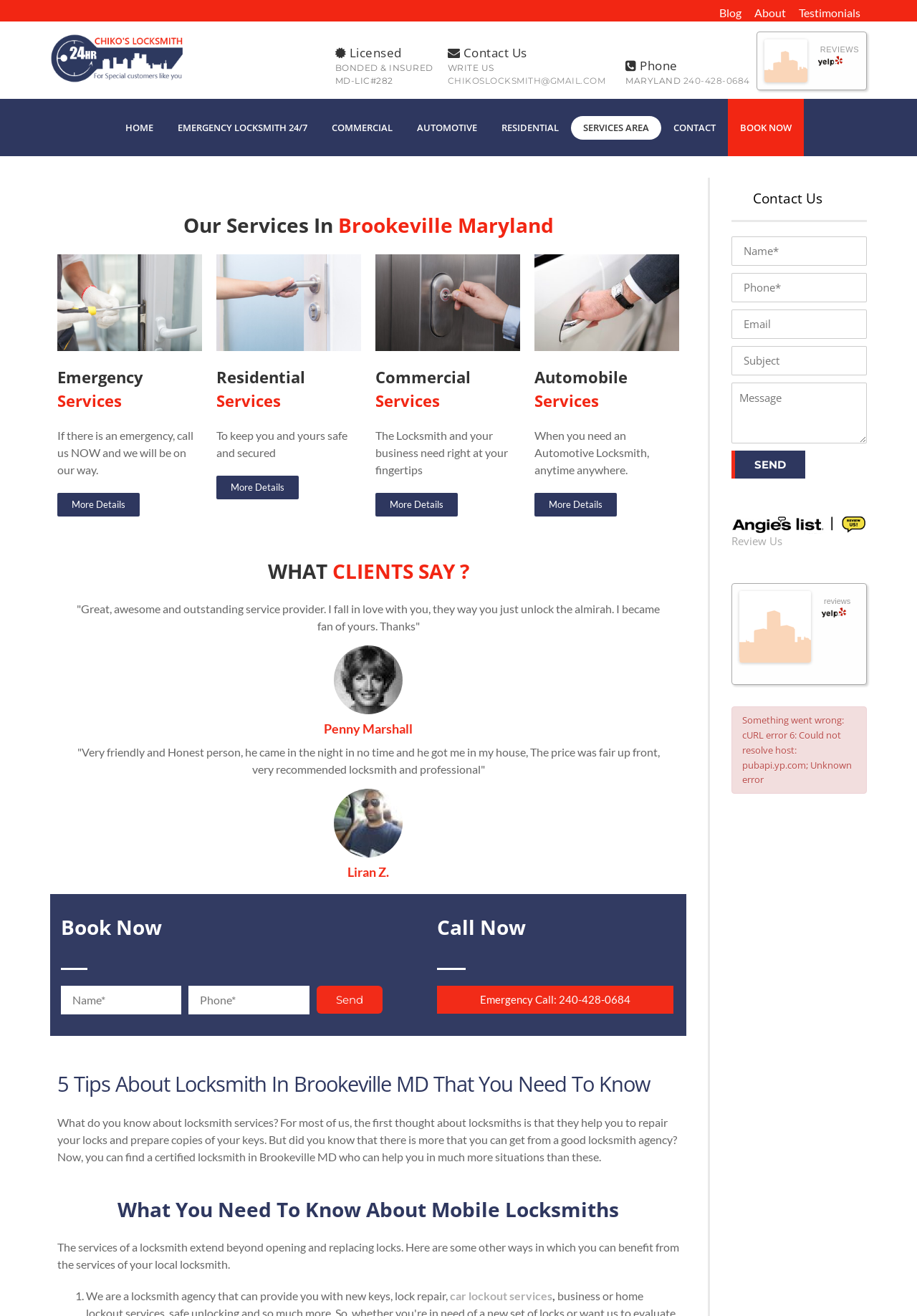Provide a thorough summary of the webpage.

This webpage is about a locksmith service in Brookeville, MD, providing various services for homes, cars, and offices. At the top, there are links to "Testimonials", "About", "Blog", and a logo on the left. Below the logo, there are headings for "Licensed", "Contact Us", and "Phone" with corresponding text and links.

The main content is divided into sections. The first section has headings for "Our Services In Brookeville Maryland", "Emergency Services", "Residential Services", "Commercial Services", and "Automobile Services", each with a brief description and a "More Details" link.

The next section is a testimonial area with quotes from clients, accompanied by images of the clients. Below this, there is a "Book Now" section with a form to fill out, including fields for name, phone, and a send button. On the right side, there is a "Call Now" section with an emergency call number.

Further down, there are two articles: "5 Tips About Locksmith In Brookeville MD That You Need To Know" and "What You Need To Know About Mobile Locksmiths", each with a brief introduction and a list of points.

On the right side, there is a complementary section with a "Contact Us" heading, a form to fill out, and links to review the service on Yelp. At the bottom, there is an error message about a cURL error.